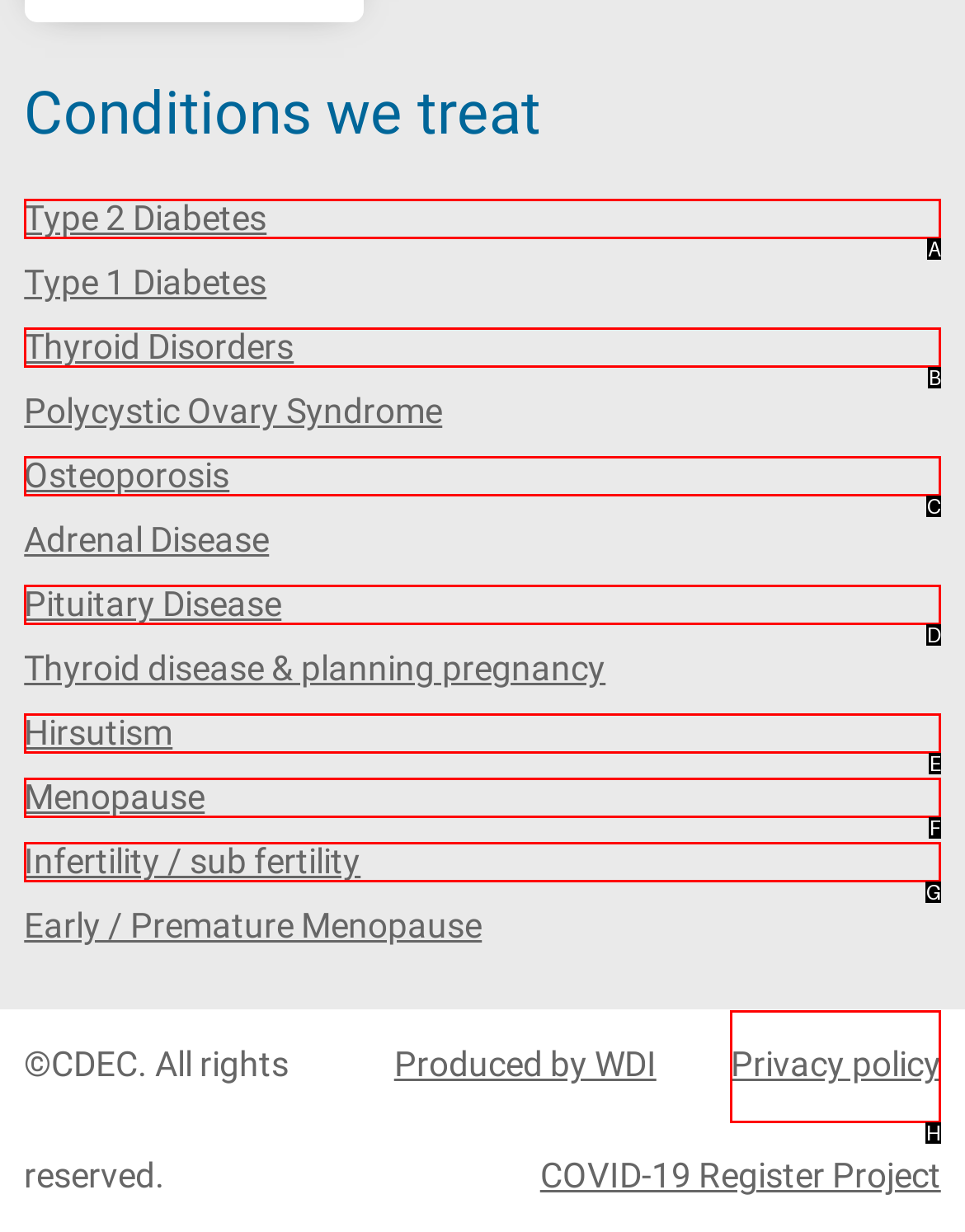Determine which HTML element should be clicked to carry out the following task: Check the Privacy policy Respond with the letter of the appropriate option.

H